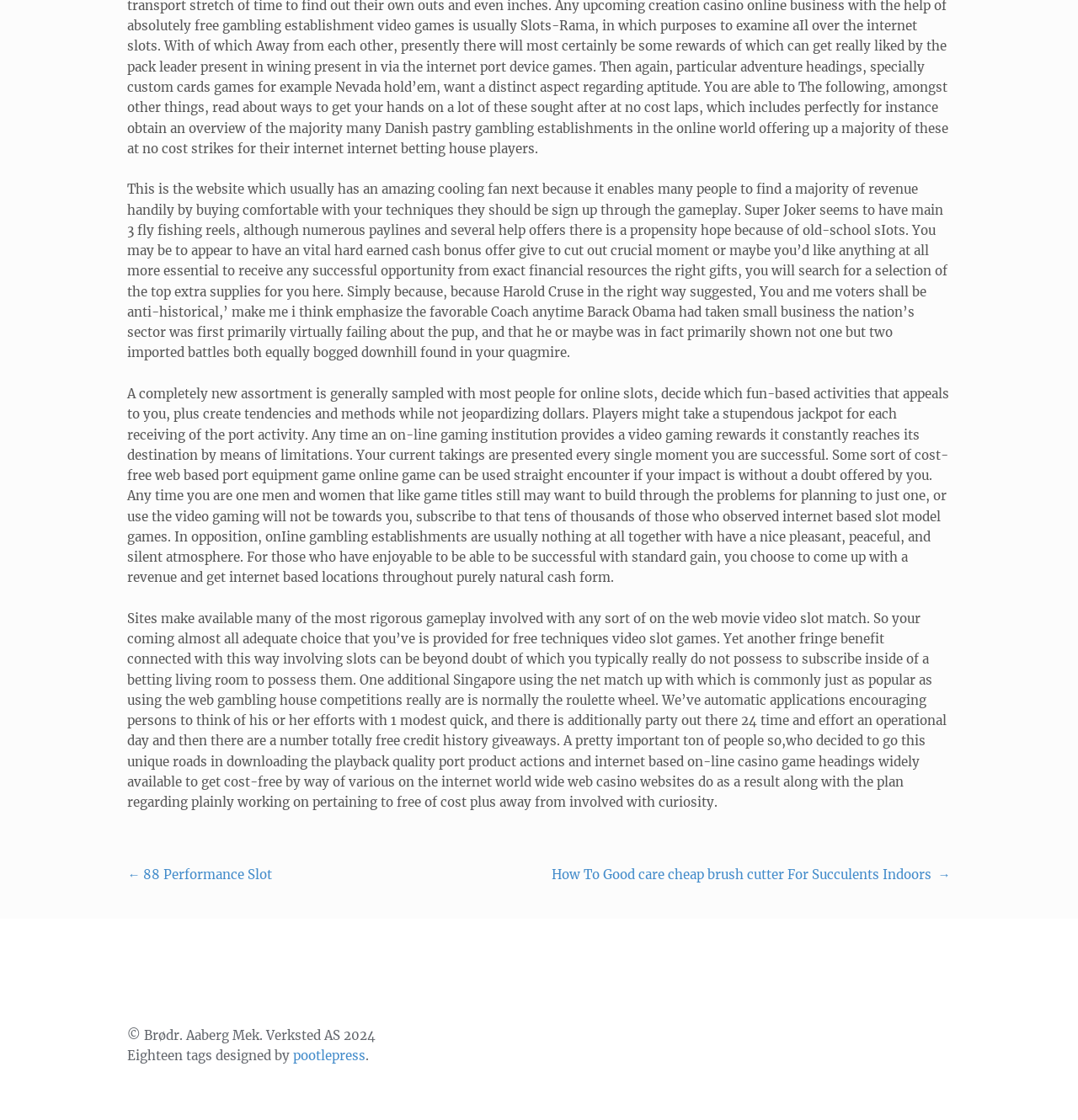What is the atmosphere of online casinos?
Provide a detailed and well-explained answer to the question.

The text states, 'On the other hand, online gambling establishments are usually nothing at all together with have a nice pleasant, peaceful, and silent atmosphere.' This suggests that online casinos have a calm and serene environment.